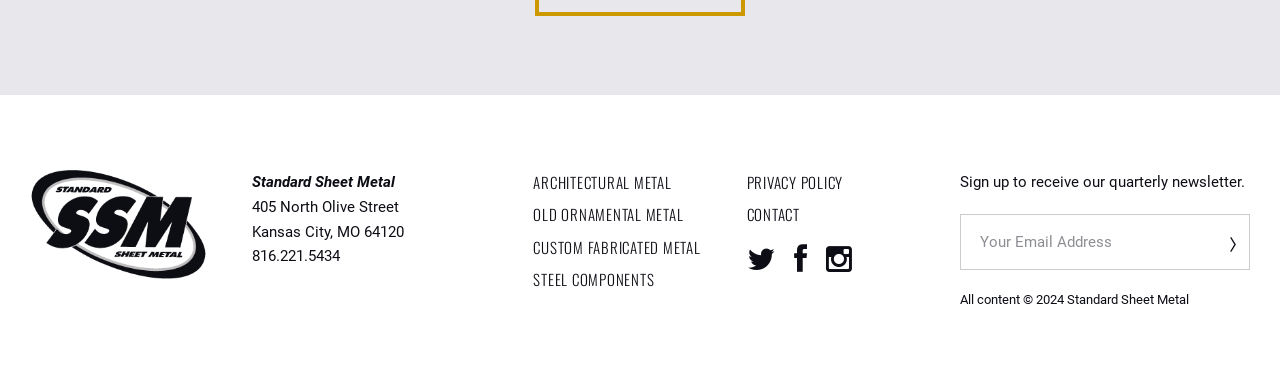Determine the bounding box coordinates of the element's region needed to click to follow the instruction: "Click the › button to submit the newsletter sign-up". Provide these coordinates as four float numbers between 0 and 1, formatted as [left, top, right, bottom].

[0.951, 0.604, 0.975, 0.705]